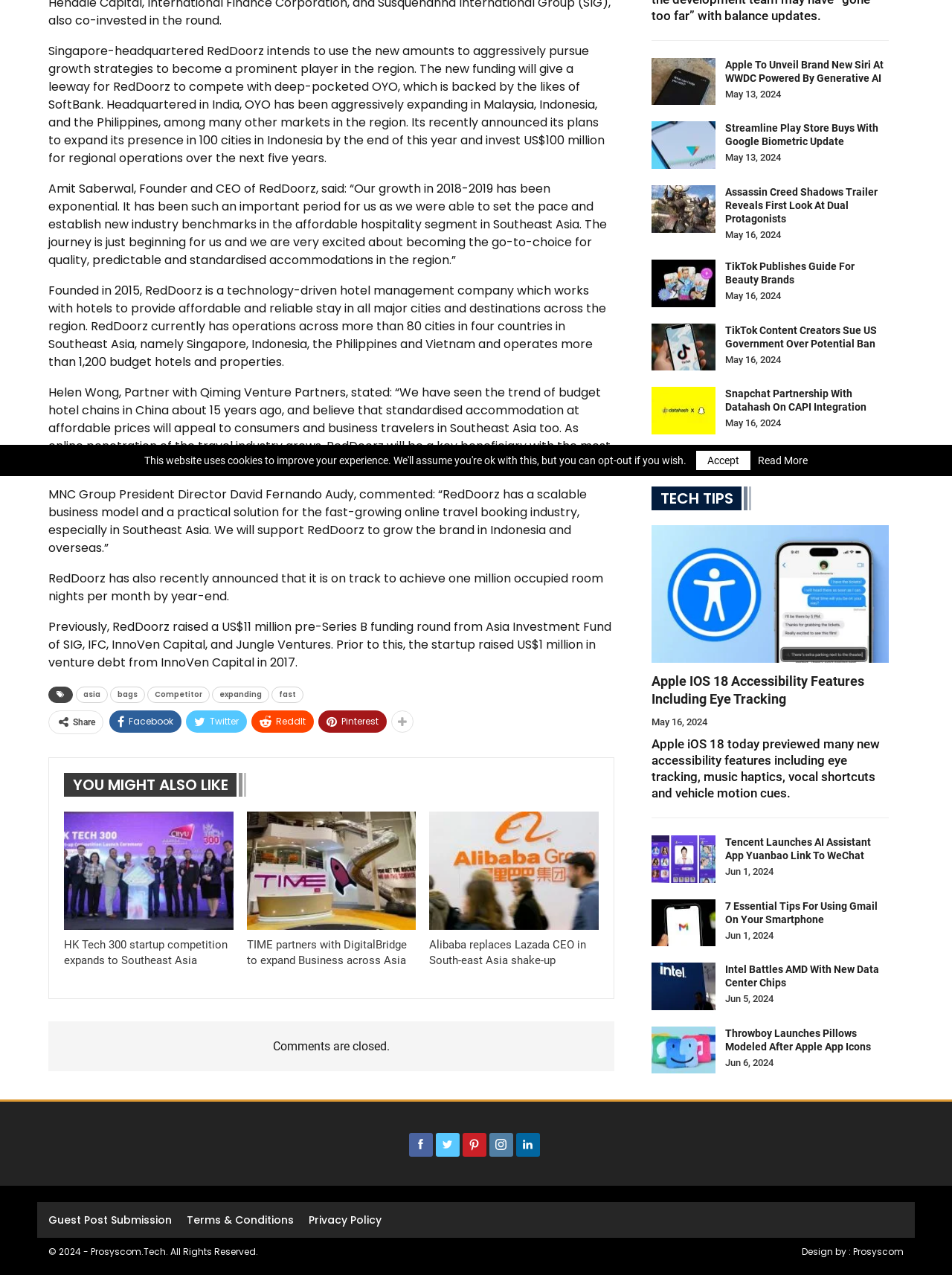Given the element description "Careers", identify the bounding box of the corresponding UI element.

None